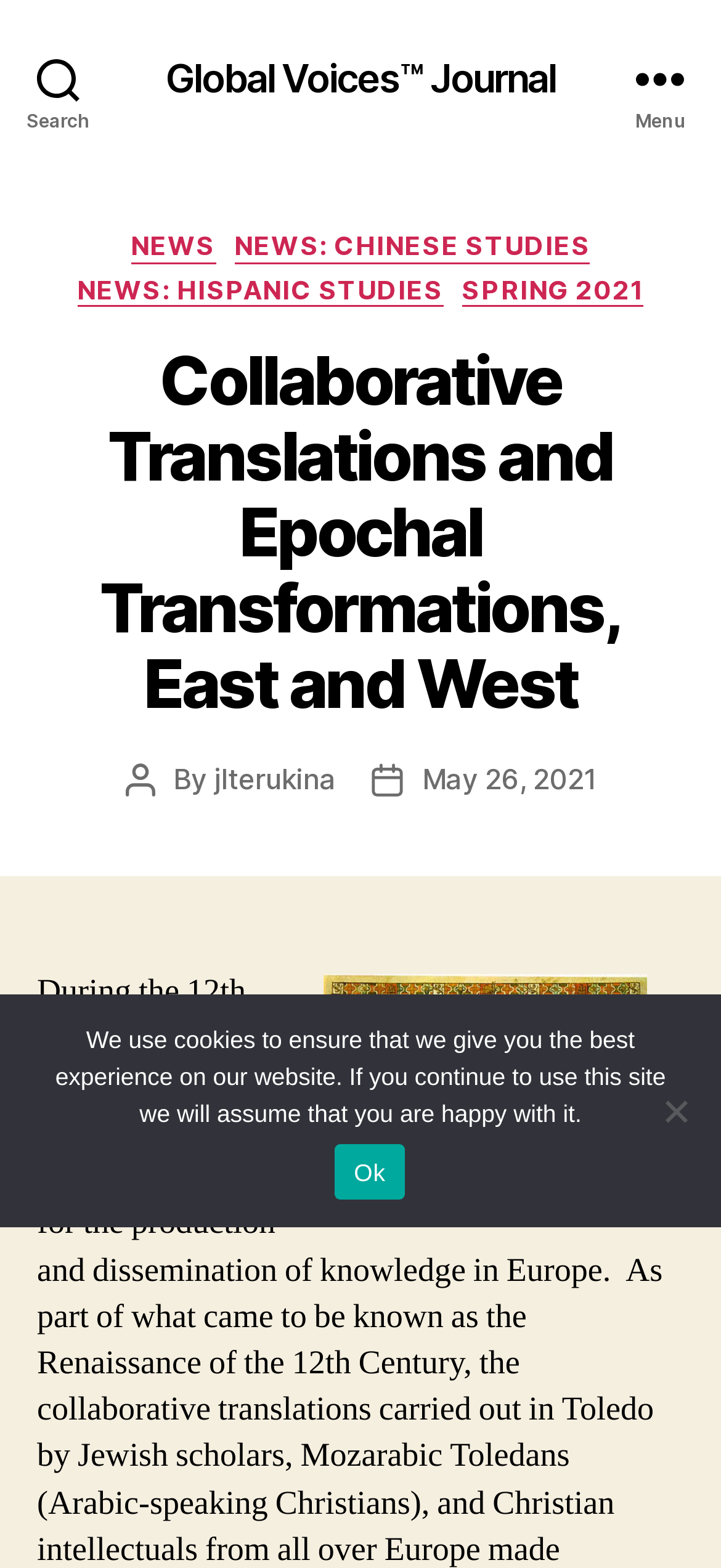Who is the author of the post?
Look at the image and provide a short answer using one word or a phrase.

jlterukina